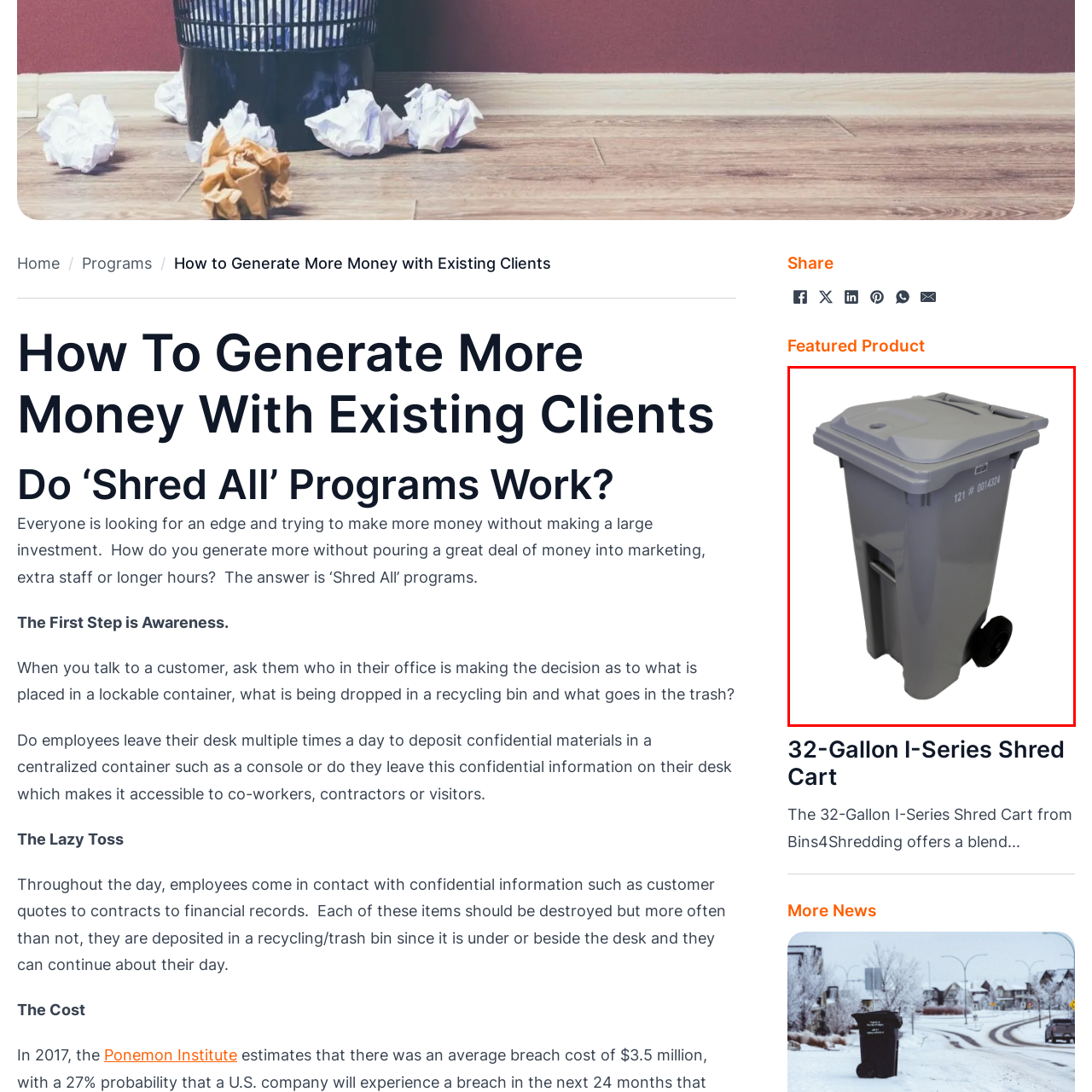What is the purpose of the secure opening on the lid?
Please focus on the image surrounded by the red bounding box and provide a one-word or phrase answer based on the image.

Dispose of sensitive items securely